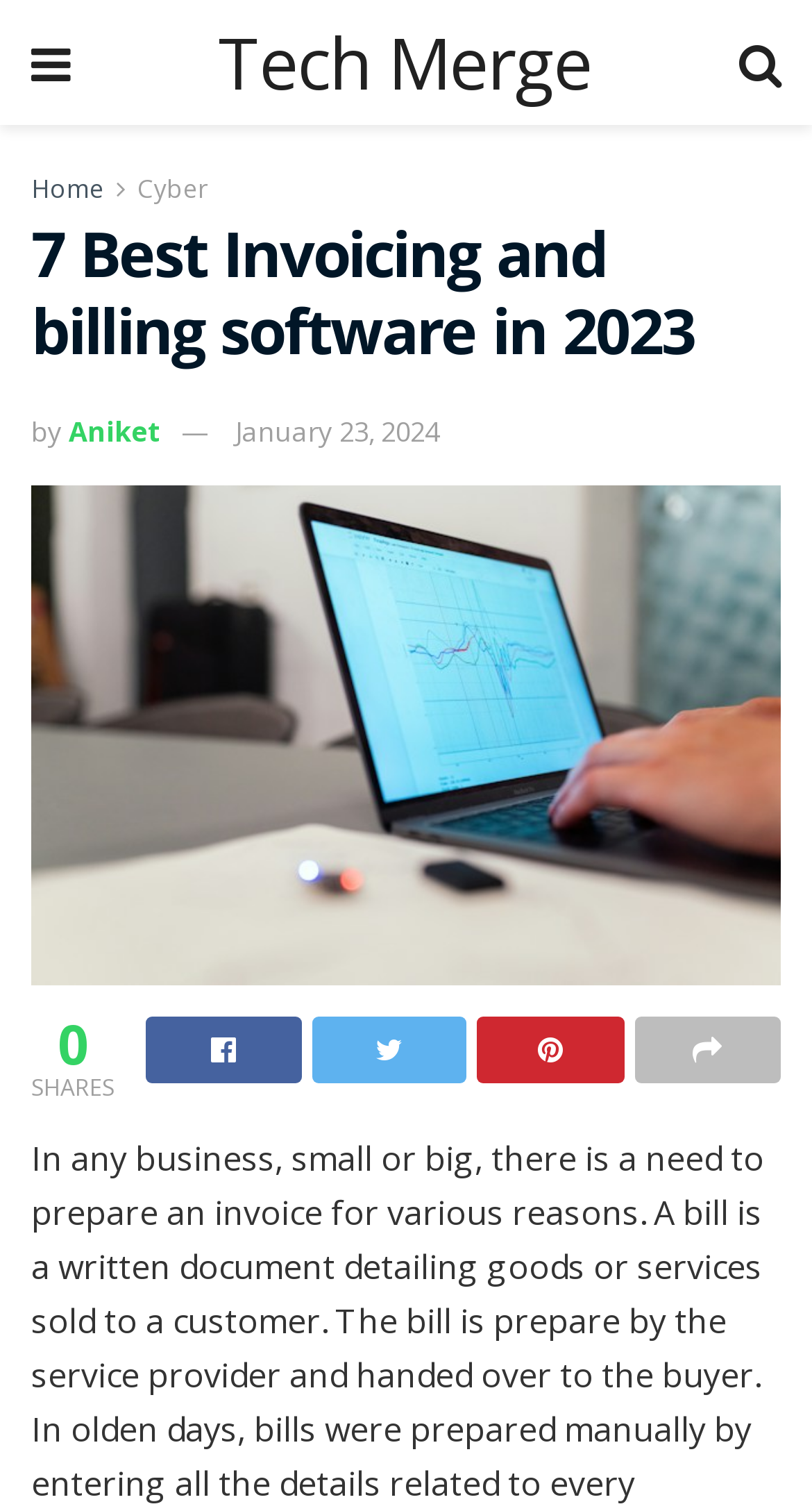Please identify the webpage's heading and generate its text content.

7 Best Invoicing and billing software in 2023